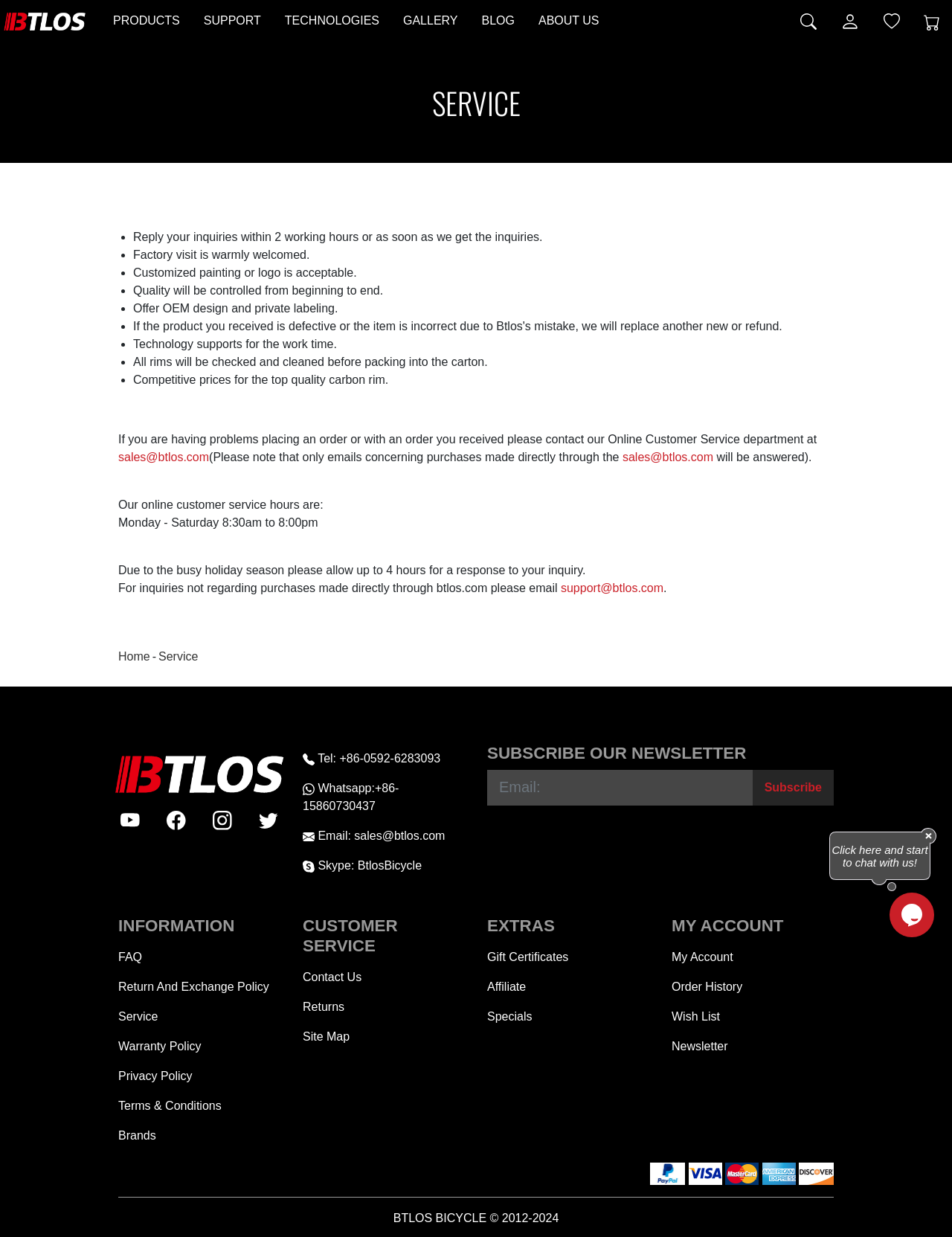Answer the following inquiry with a single word or phrase:
How many social media links are there at the bottom of the webpage?

4